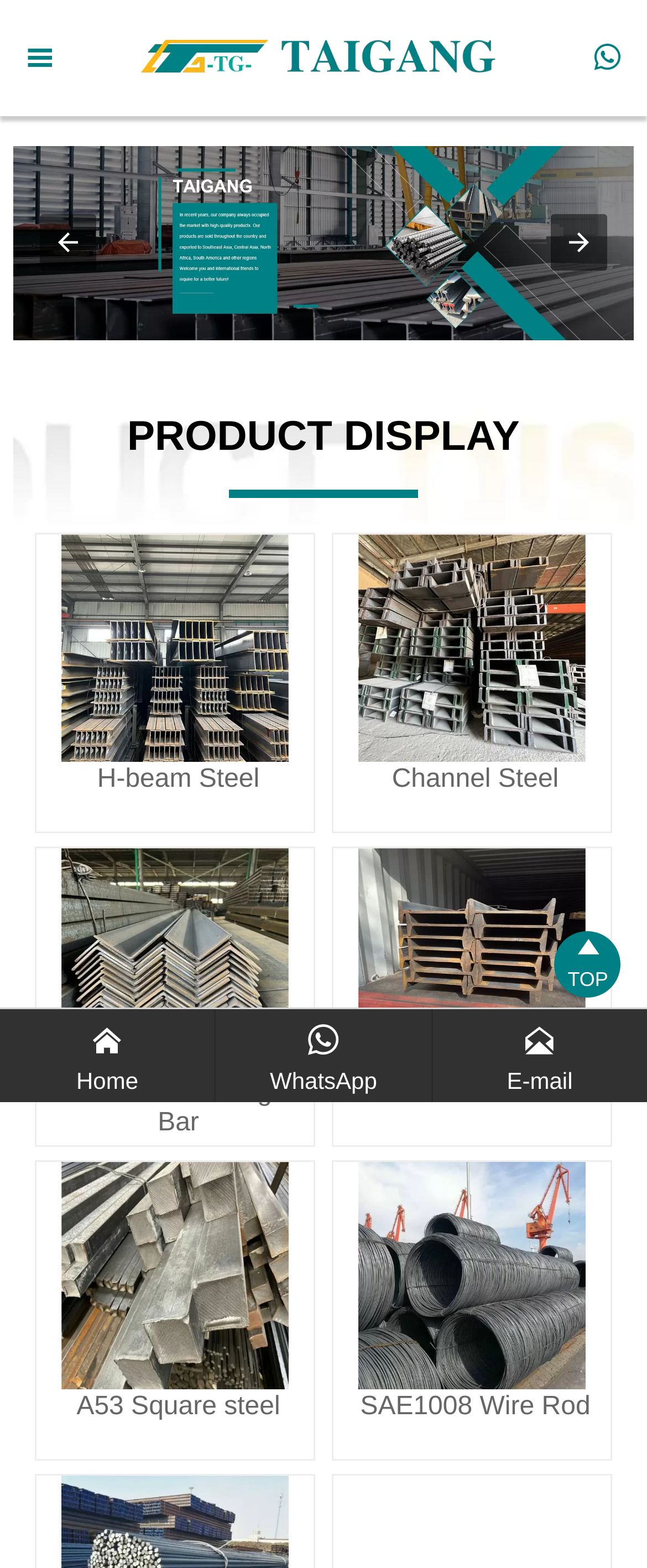Specify the bounding box coordinates of the area that needs to be clicked to achieve the following instruction: "Click on the 'H-beam Steel' link".

[0.054, 0.34, 0.487, 0.531]